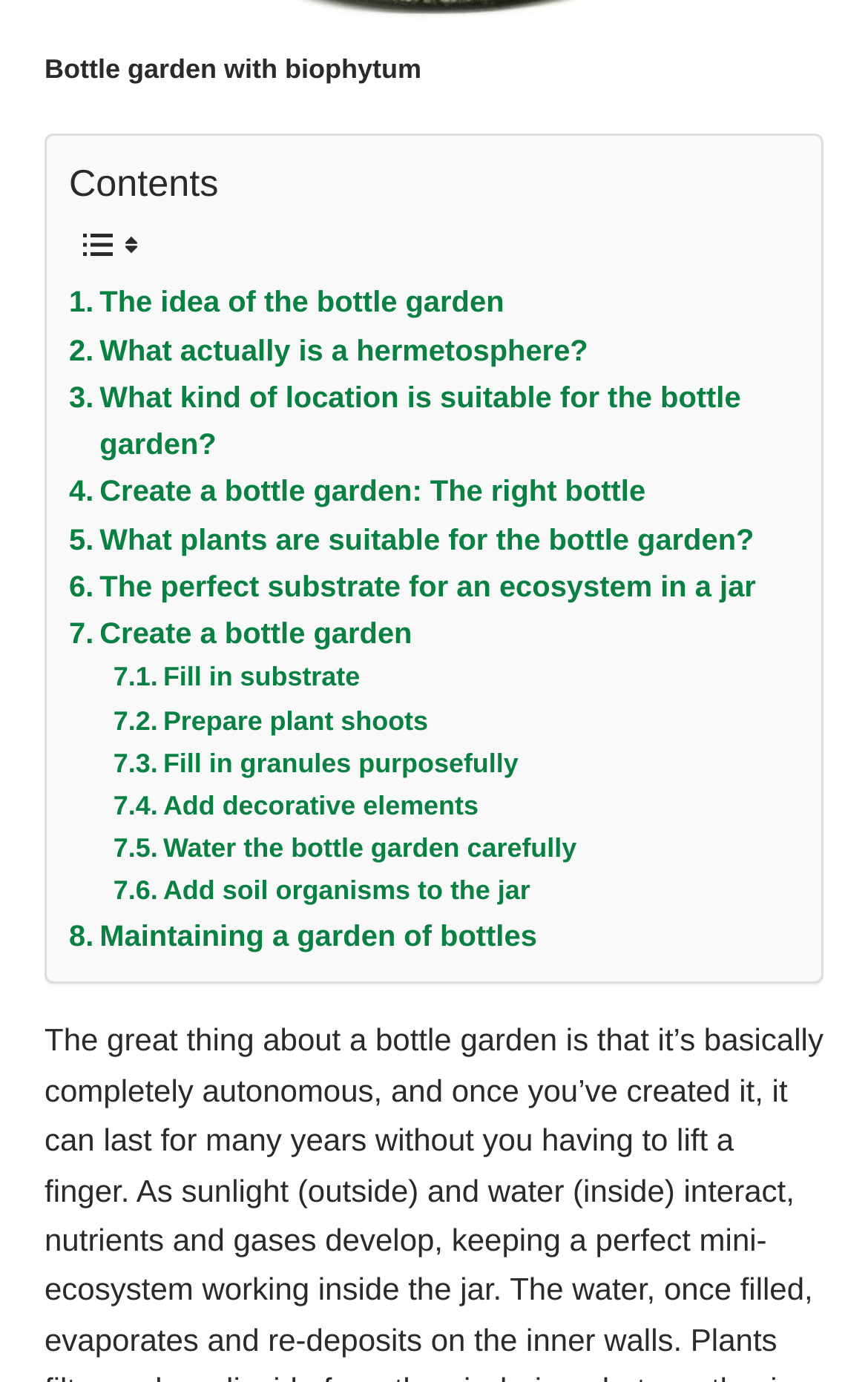Given the element description: "Prepare plant shoots", predict the bounding box coordinates of this UI element. The coordinates must be four float numbers between 0 and 1, given as [left, top, right, bottom].

[0.131, 0.506, 0.493, 0.537]